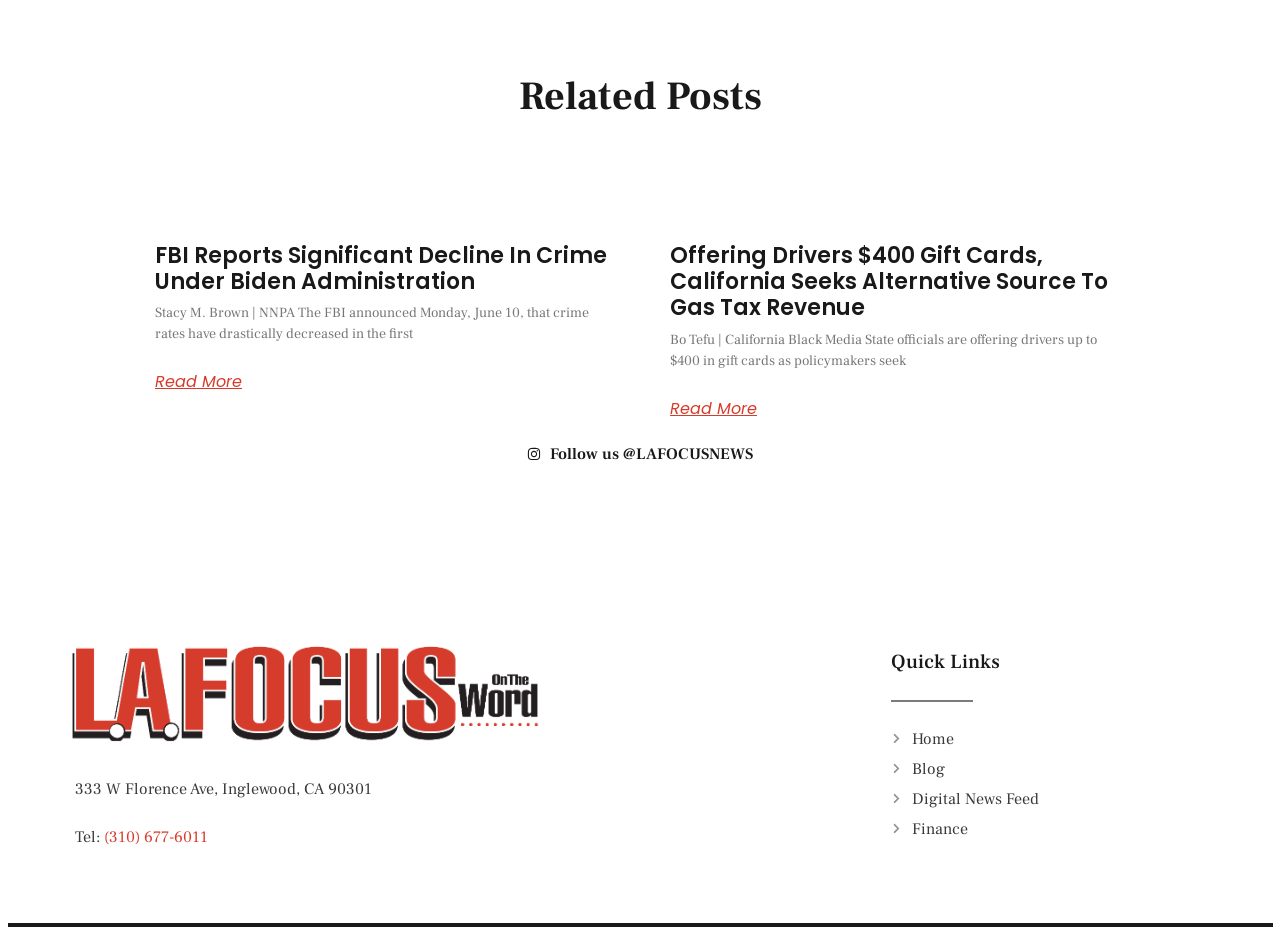Identify the bounding box coordinates of the clickable region necessary to fulfill the following instruction: "Read more about Offering Drivers $400 Gift Cards, California Seeks Alternative Source to Gas Tax Revenue". The bounding box coordinates should be four float numbers between 0 and 1, i.e., [left, top, right, bottom].

[0.523, 0.432, 0.591, 0.45]